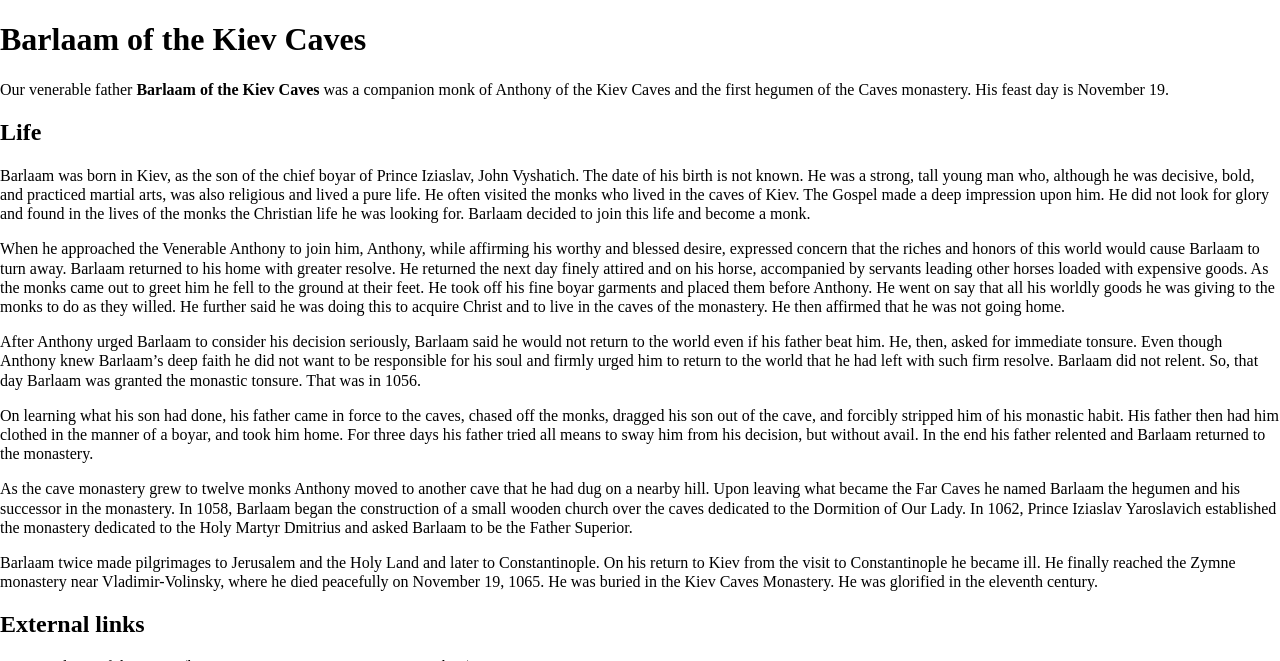What was the name of the monastery established by Prince Iziaslav Yaroslavich?
Please answer using one word or phrase, based on the screenshot.

Holy Martyr Dmitrius